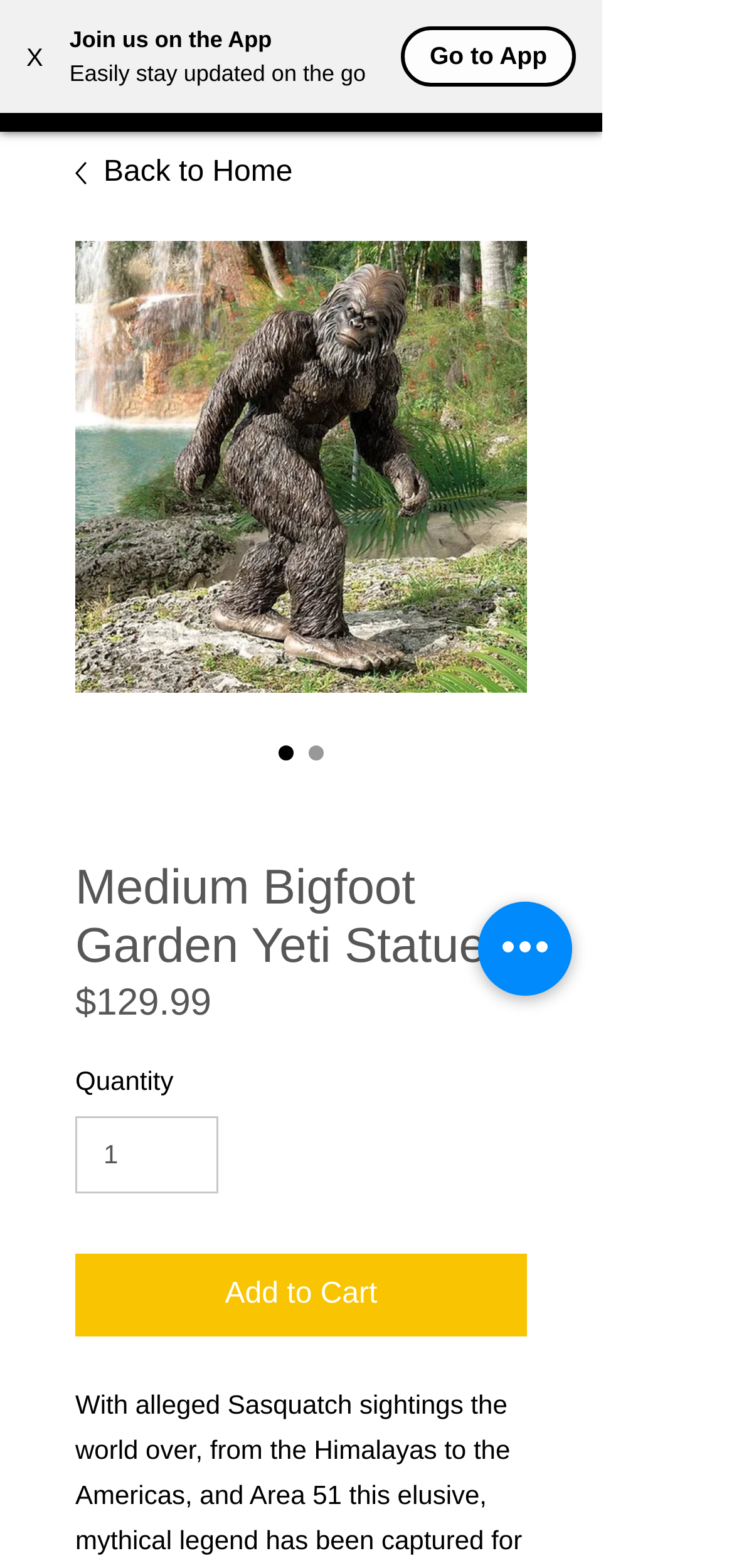What is the minimum quantity that can be added to the cart?
Based on the image, respond with a single word or phrase.

1